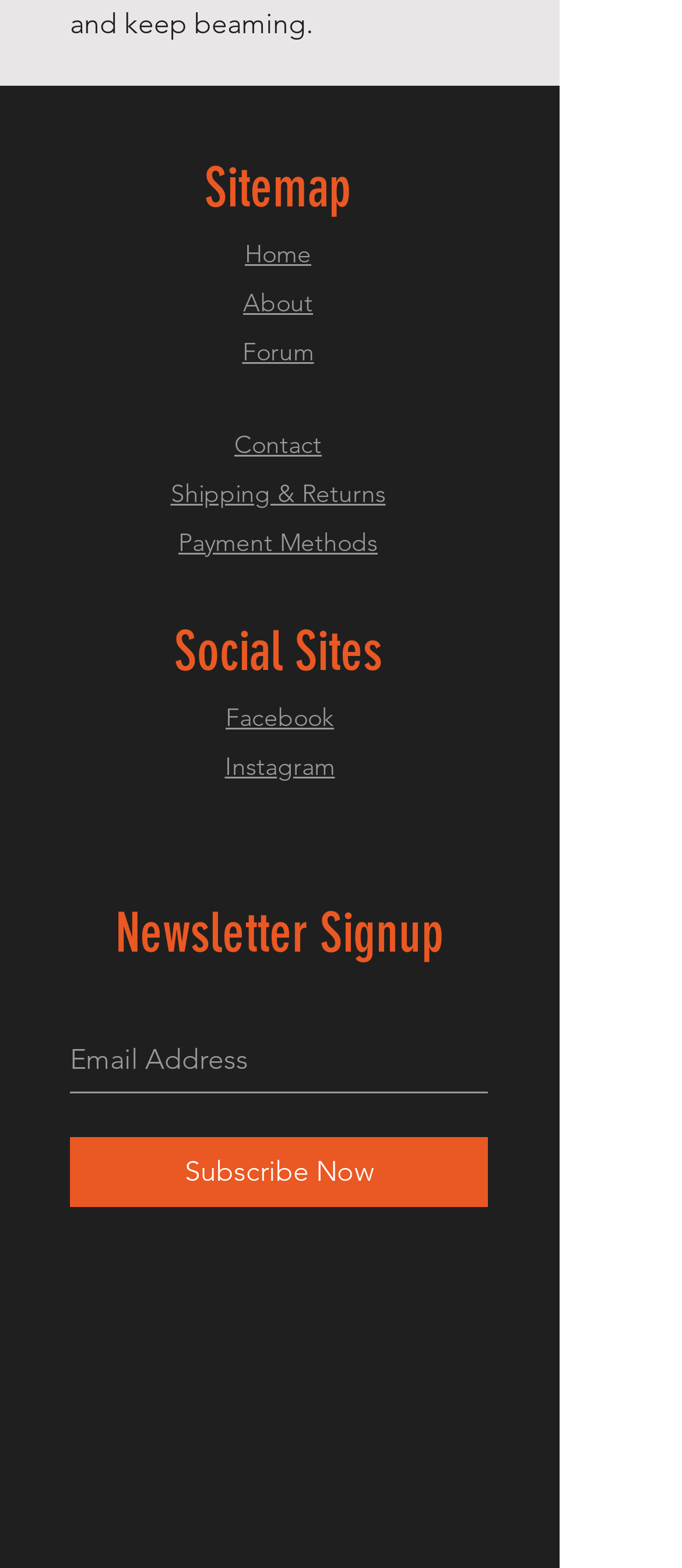What is the first link in the top navigation menu?
Refer to the image and respond with a one-word or short-phrase answer.

Home